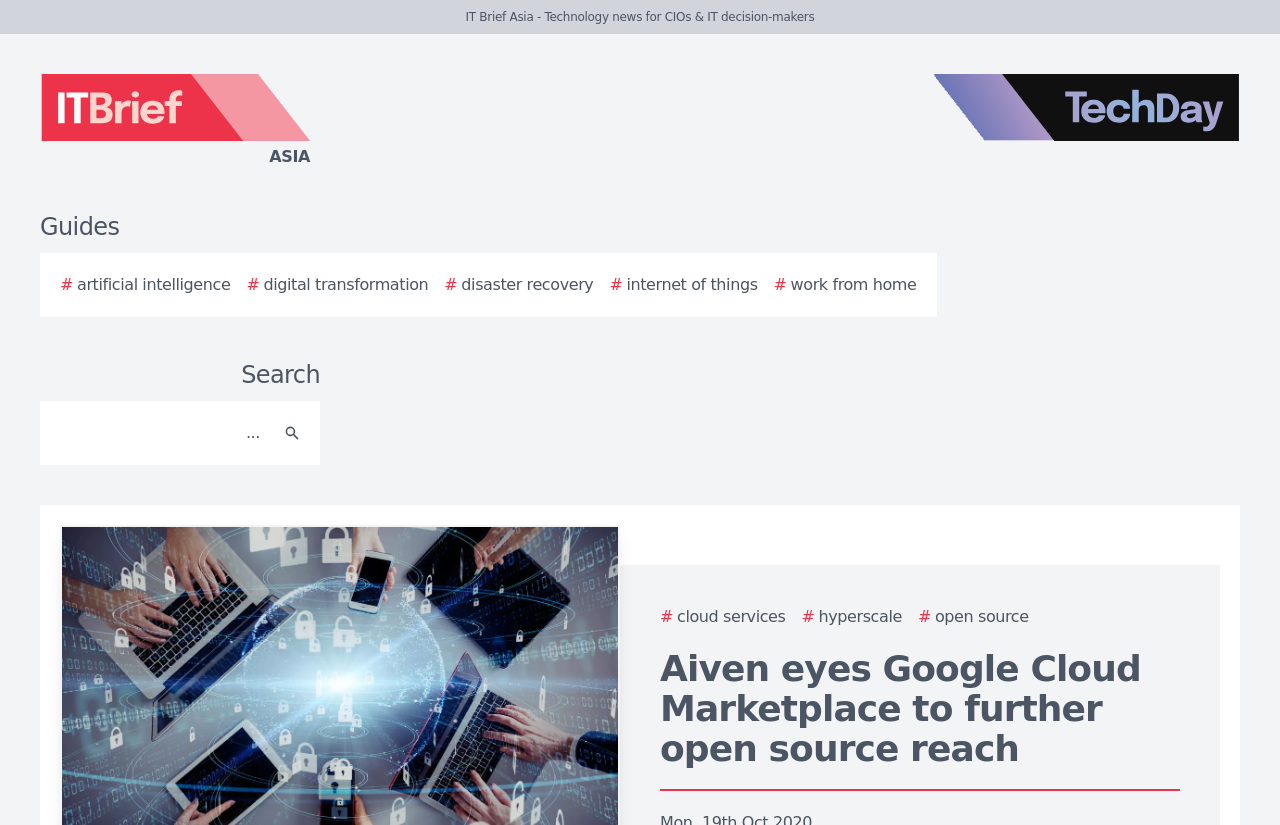Provide your answer in a single word or phrase: 
What is the color of the TechDay logo?

Unknown